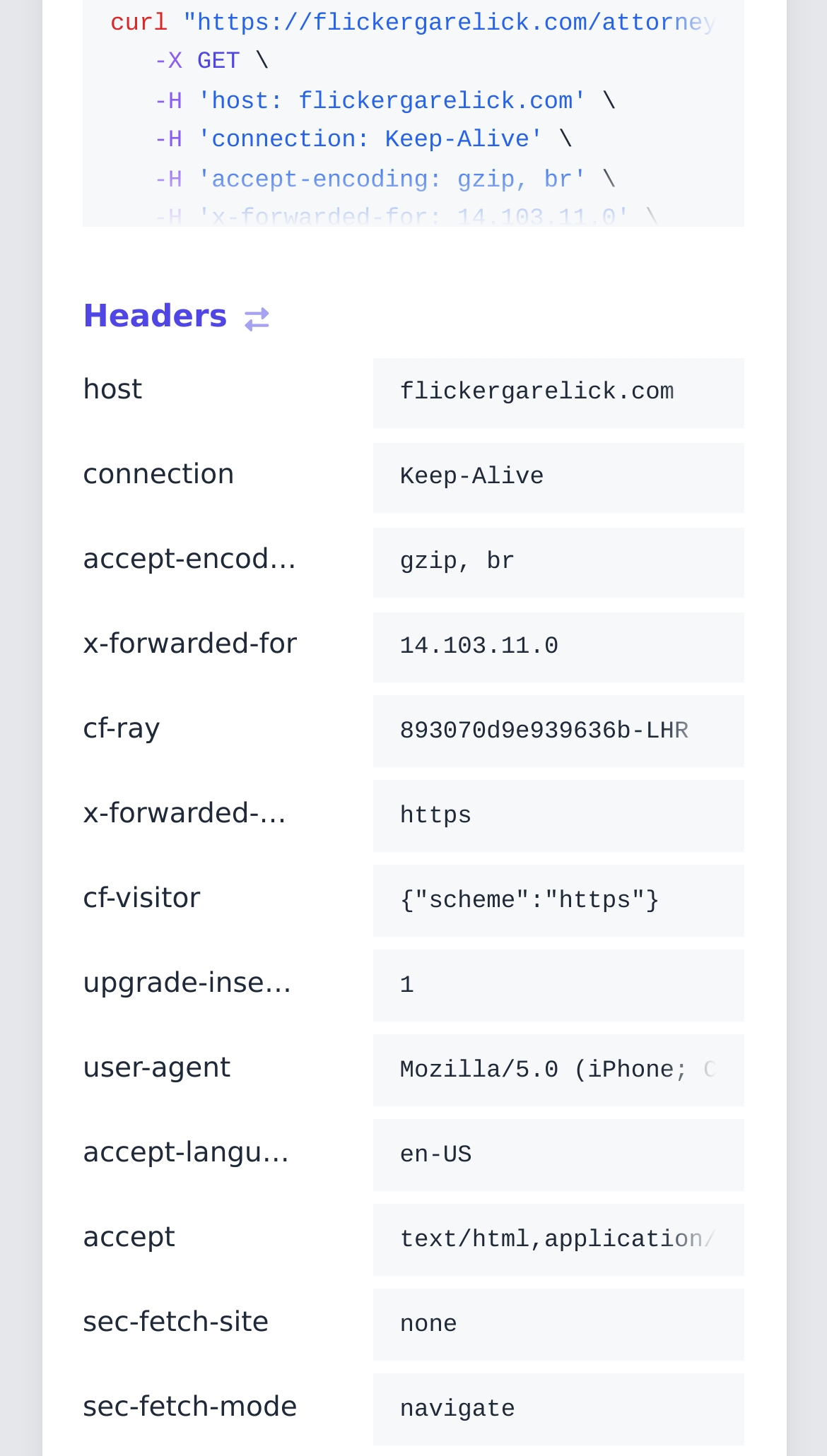Please identify the bounding box coordinates of the element's region that should be clicked to execute the following instruction: "Copy to clipboard". The bounding box coordinates must be four float numbers between 0 and 1, i.e., [left, top, right, bottom].

[0.825, 0.004, 0.875, 0.032]